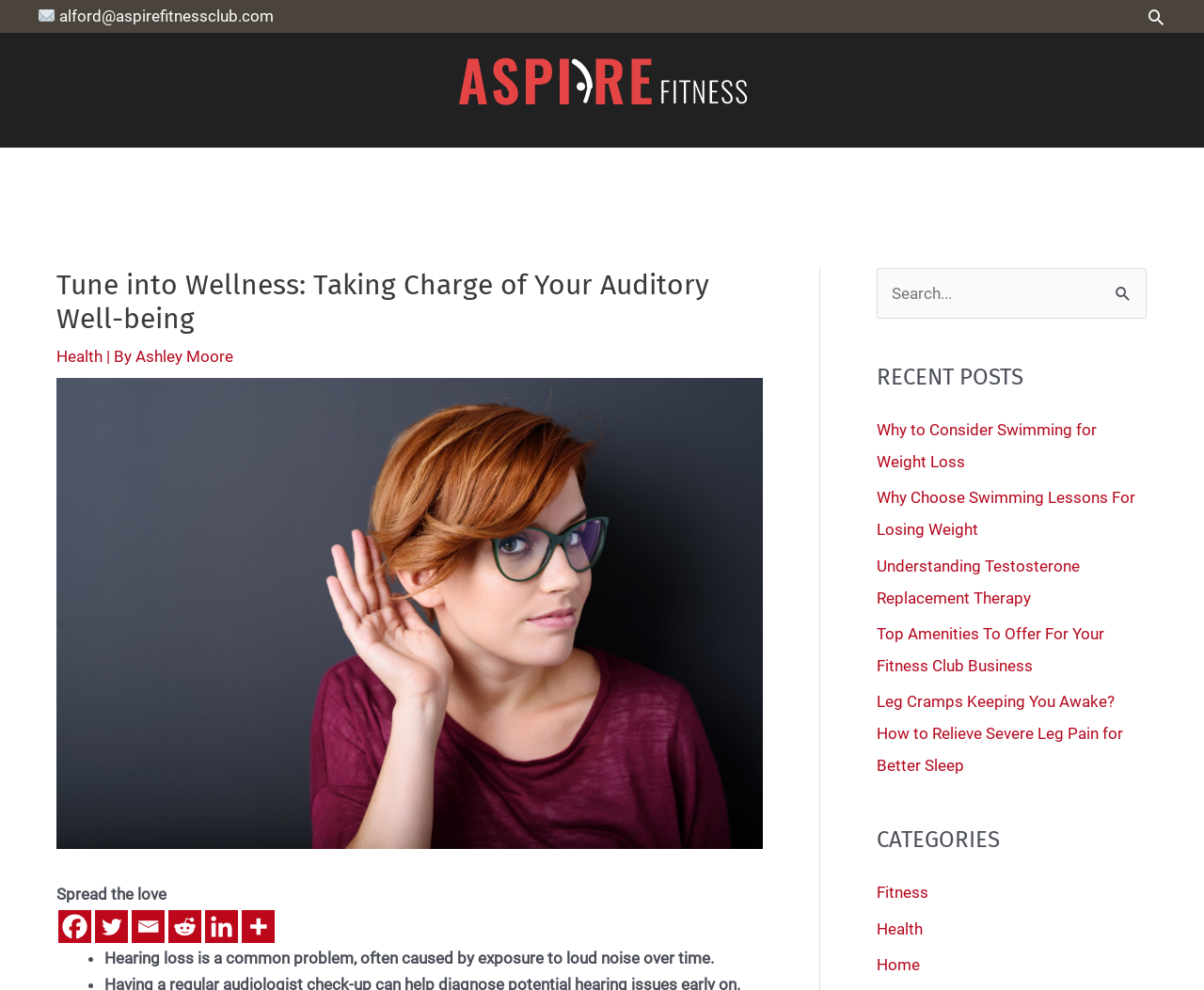What is the email address provided?
Please respond to the question with a detailed and well-explained answer.

The email address is found in the top section of the webpage, next to the envelope icon, which is an image element.